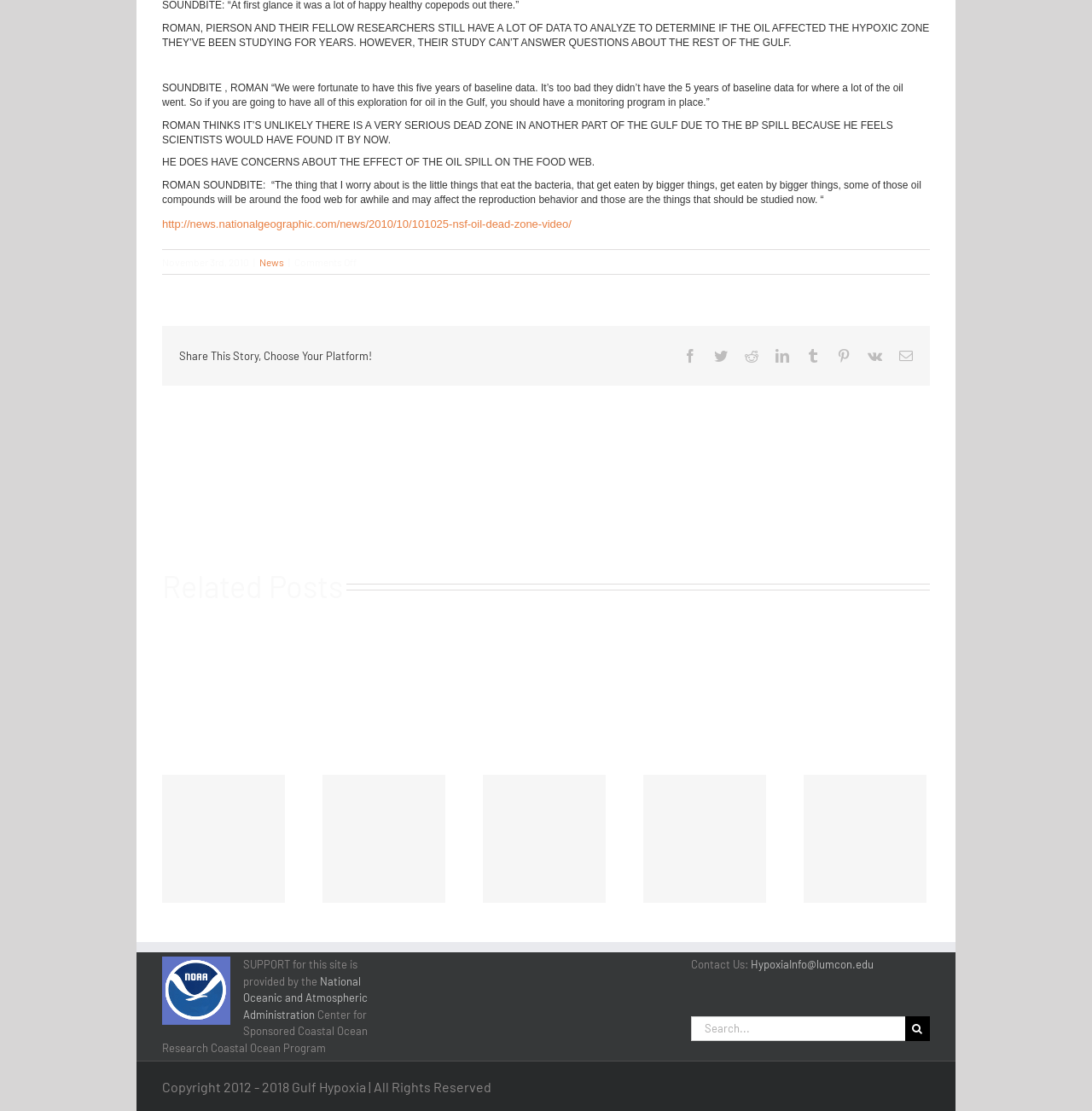Can you find the bounding box coordinates for the element that needs to be clicked to execute this instruction: "Contact the HypoxiaInfo team"? The coordinates should be given as four float numbers between 0 and 1, i.e., [left, top, right, bottom].

[0.687, 0.862, 0.8, 0.874]